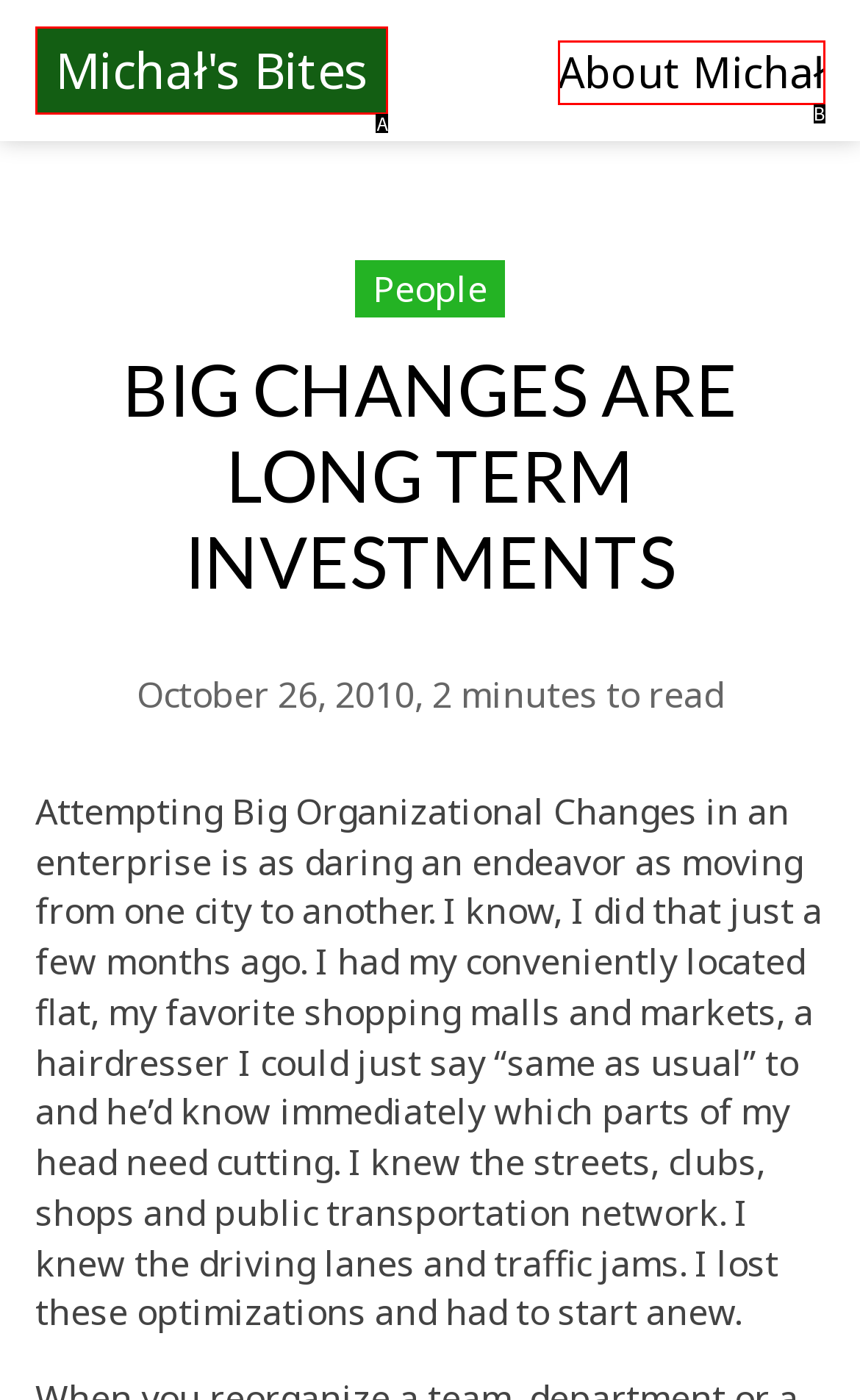Select the option that corresponds to the description: About Michał
Respond with the letter of the matching choice from the options provided.

B